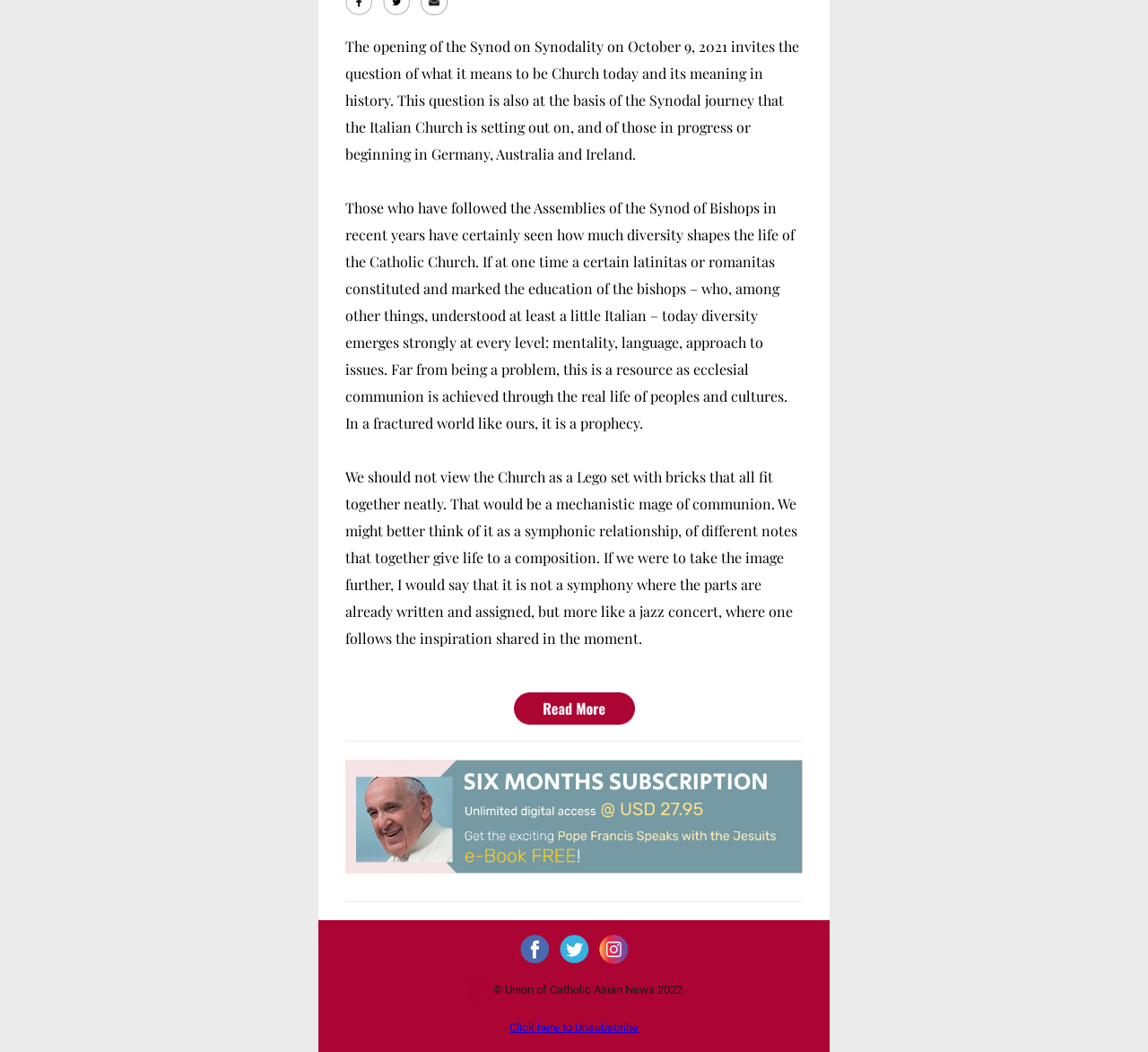Please specify the bounding box coordinates in the format (top-left x, top-left y, bottom-right x, bottom-right y), with all values as floating point numbers between 0 and 1. Identify the bounding box of the UI element described by: Click here to Unsubscribe

[0.444, 0.97, 0.556, 0.983]